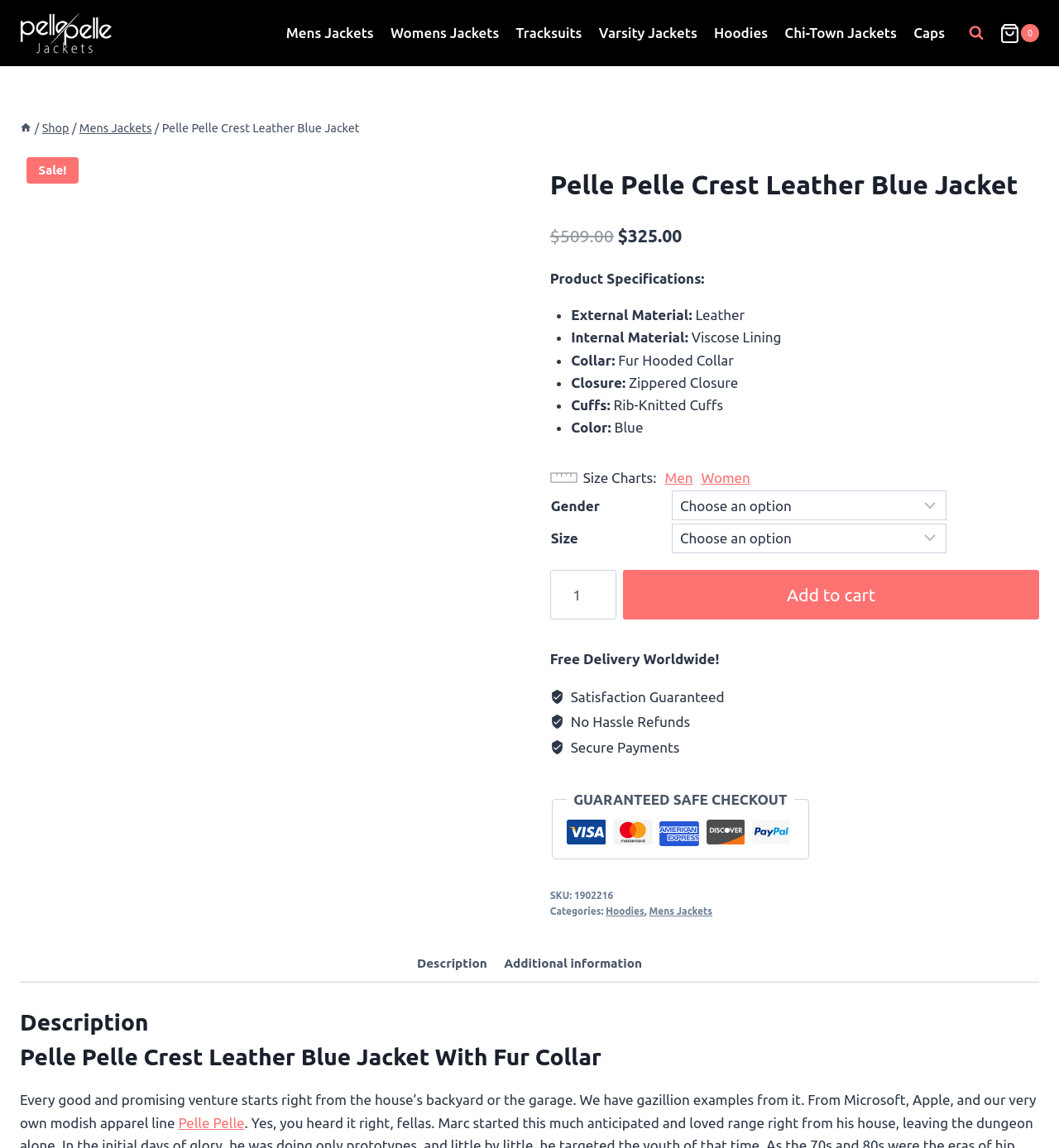Identify the bounding box coordinates of the clickable region necessary to fulfill the following instruction: "Go to shopping cart". The bounding box coordinates should be four float numbers between 0 and 1, i.e., [left, top, right, bottom].

[0.944, 0.02, 0.981, 0.038]